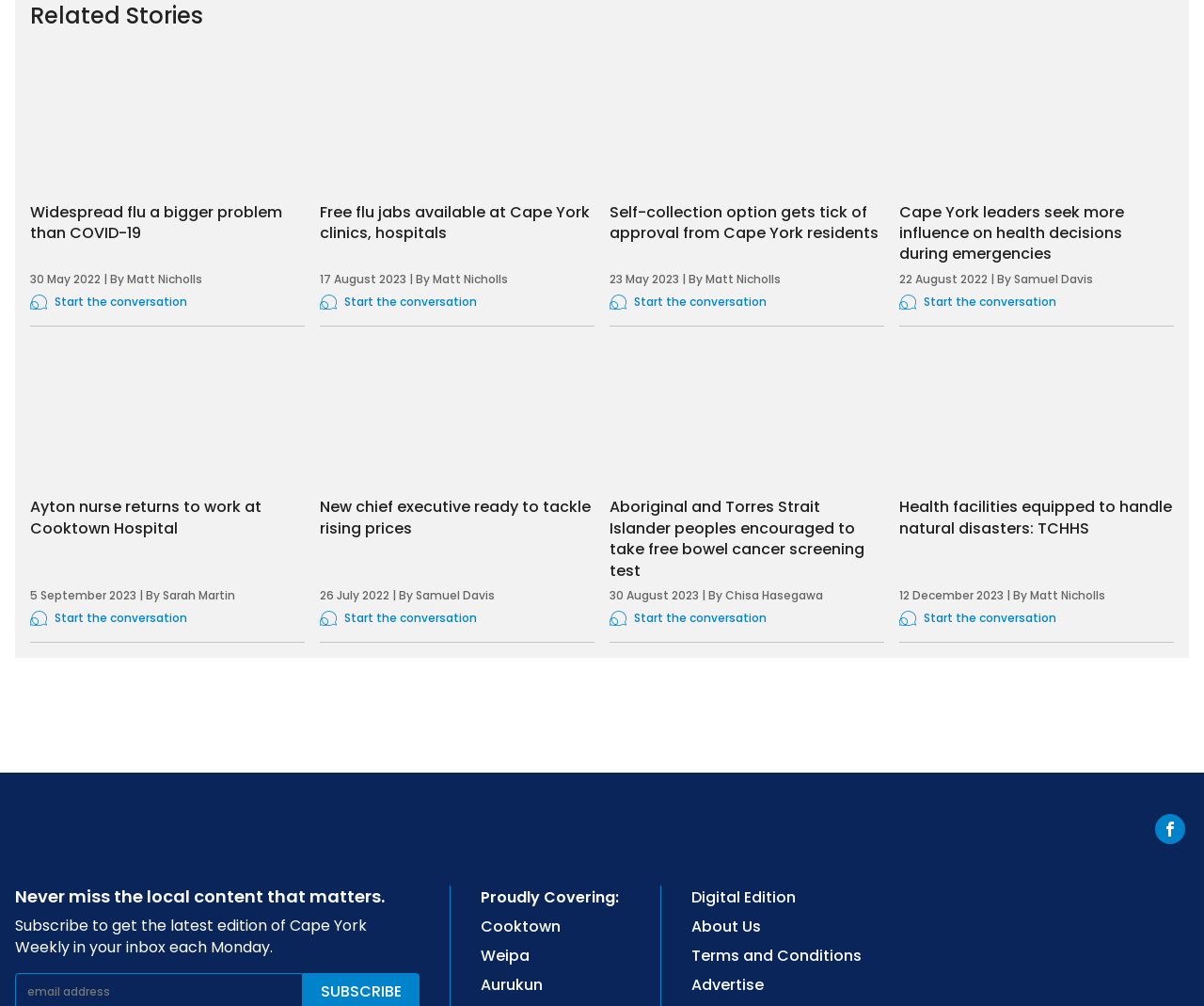What is the name of the publication?
Examine the image and give a concise answer in one word or a short phrase.

Cape York Weekly